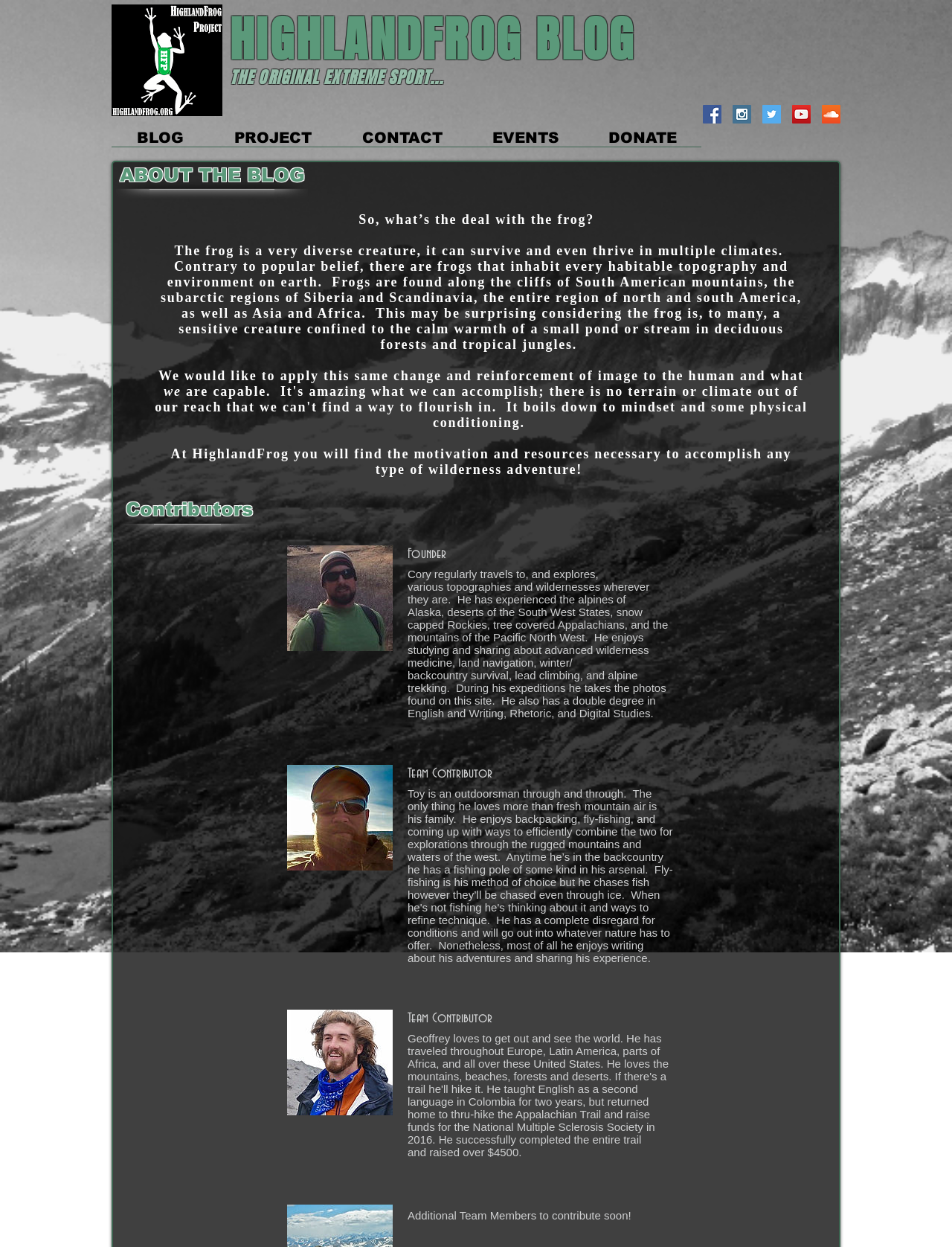What is the name of the founder of HighlandFrog? Based on the image, give a response in one word or a short phrase.

Cory